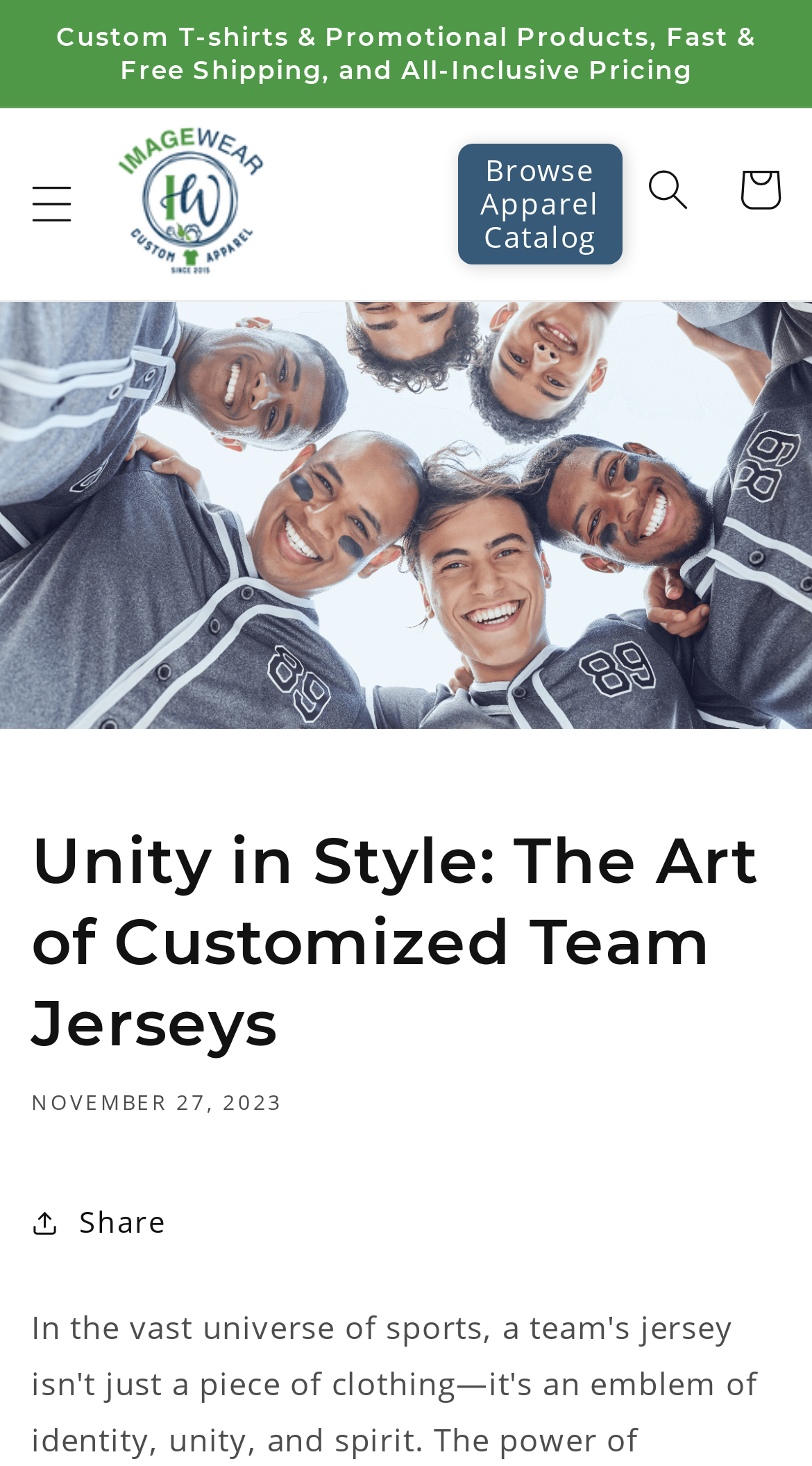Locate and provide the bounding box coordinates for the HTML element that matches this description: "Cart".

[0.879, 0.098, 0.992, 0.161]